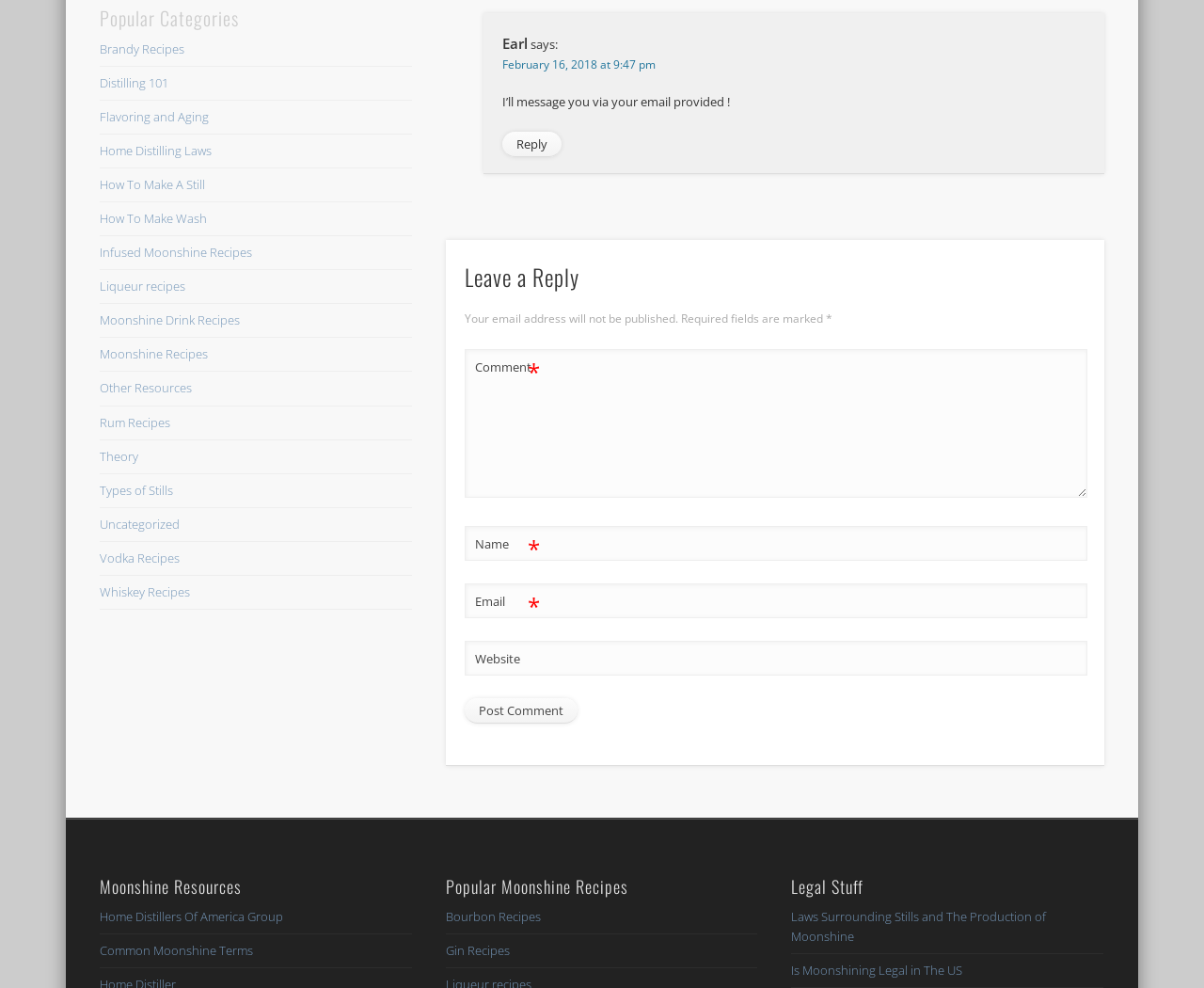Pinpoint the bounding box coordinates of the clickable element needed to complete the instruction: "Leave a comment". The coordinates should be provided as four float numbers between 0 and 1: [left, top, right, bottom].

[0.386, 0.354, 0.903, 0.504]